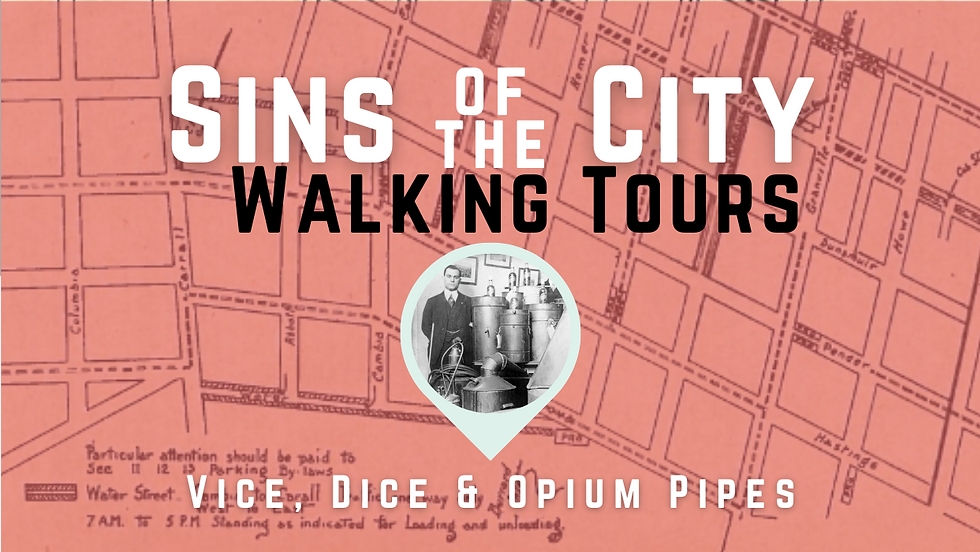Based on the image, provide a detailed and complete answer to the question: 
What is the background of the image?

The background of the image features an old, stylized map, emphasizing themes of historical intrigue and the darker elements of city life.